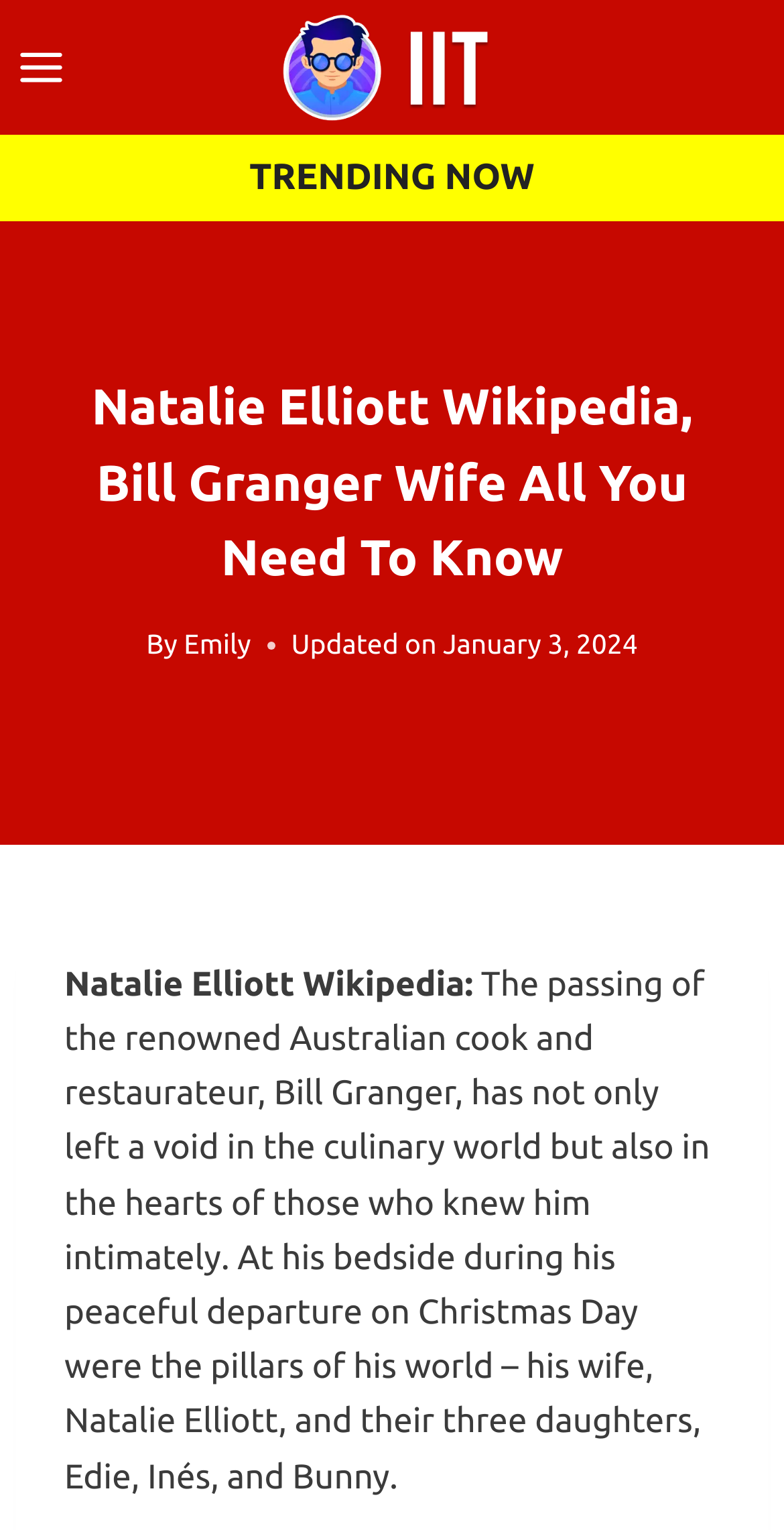When was the article about Natalie Elliott and Bill Granger updated?
Please give a detailed and thorough answer to the question, covering all relevant points.

The webpage shows that the article was updated on January 3, 2024, as indicated by the 'Updated on' section followed by the date.